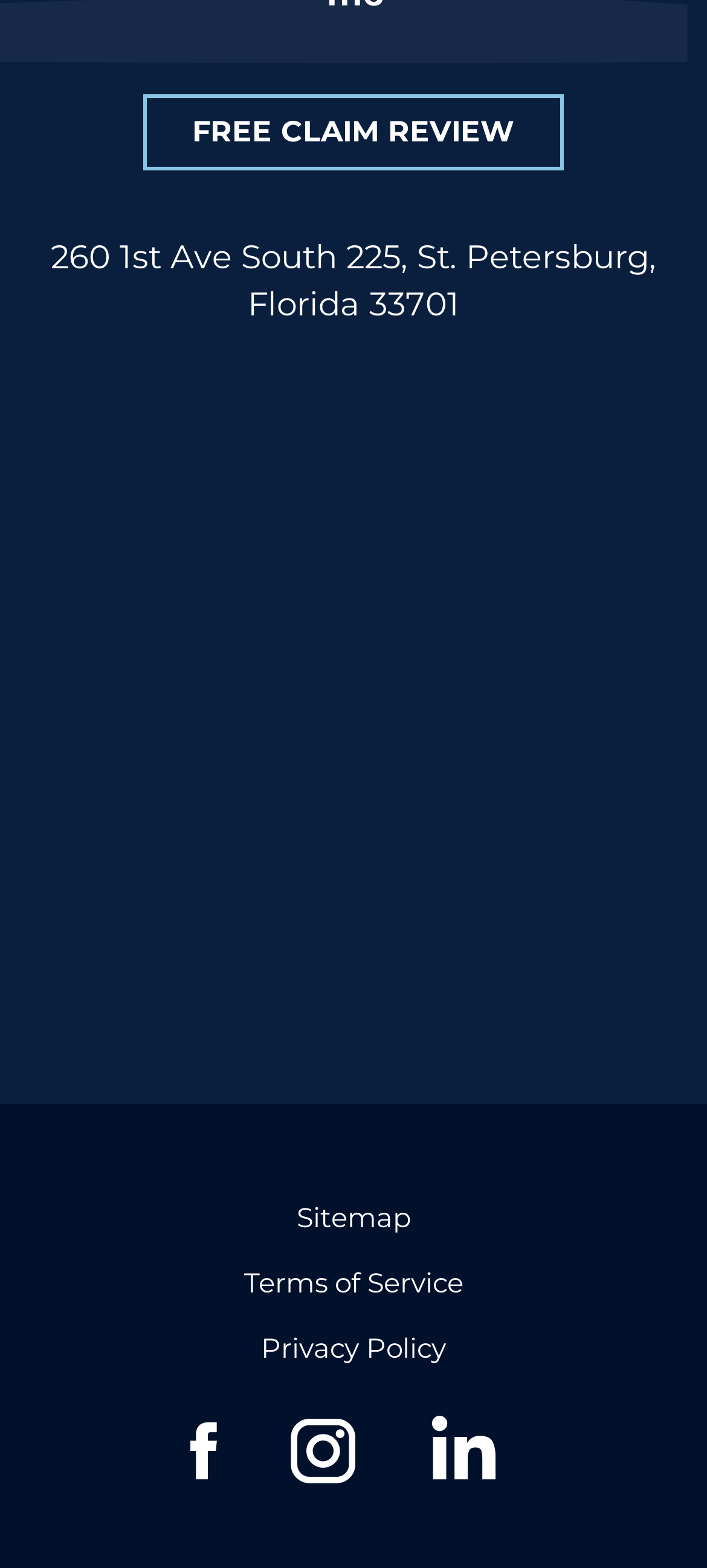Please provide a comprehensive response to the question based on the details in the image: What is the purpose of the 'FREE CLAIM REVIEW' link?

I inferred the purpose of the link by looking at its text content 'FREE CLAIM REVIEW' and its prominent position on the webpage, suggesting that it is a call-to-action for users to review their claims.